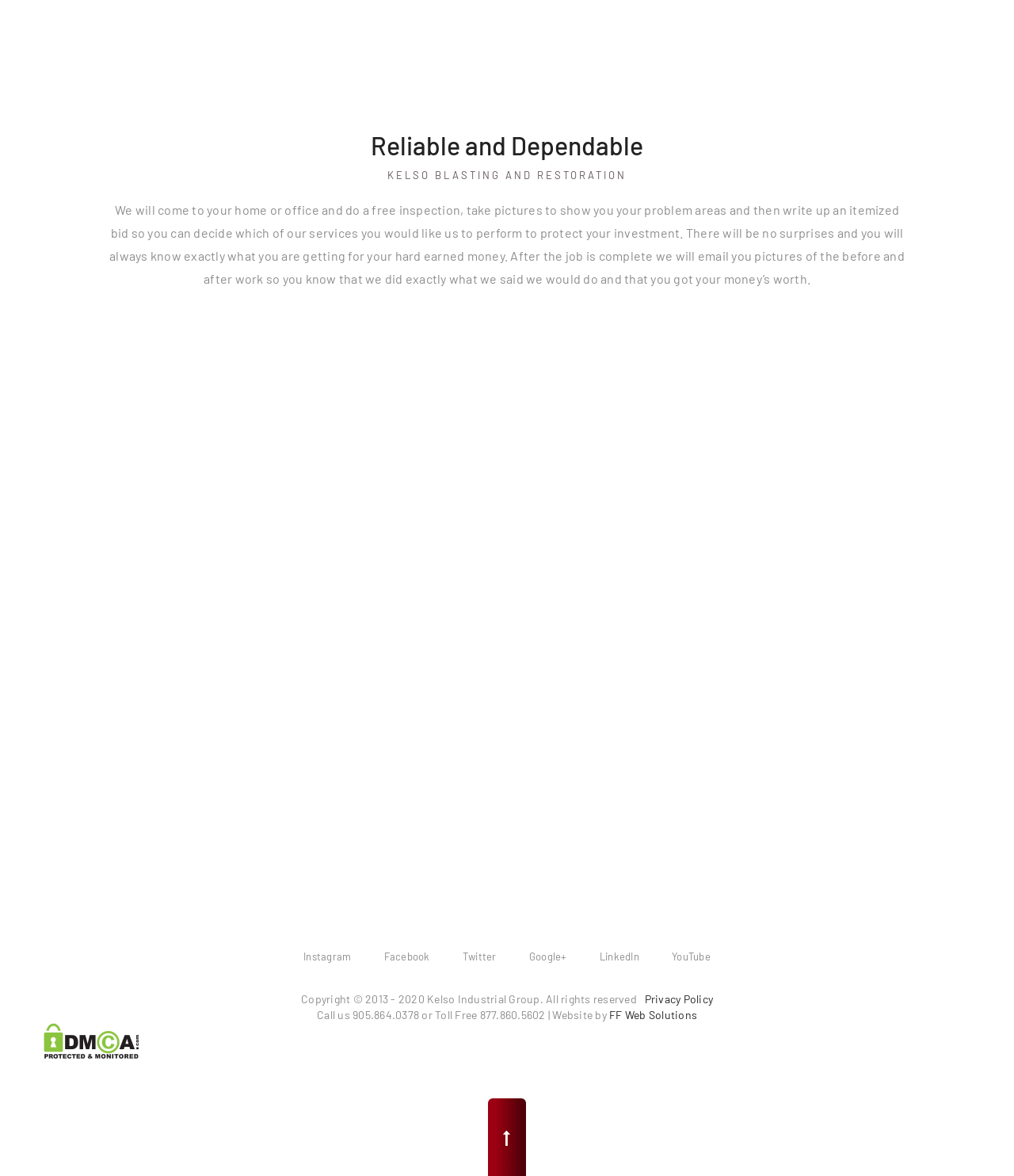Identify the bounding box coordinates for the region to click in order to carry out this instruction: "Click on Facebook". Provide the coordinates using four float numbers between 0 and 1, formatted as [left, top, right, bottom].

[0.372, 0.809, 0.431, 0.819]